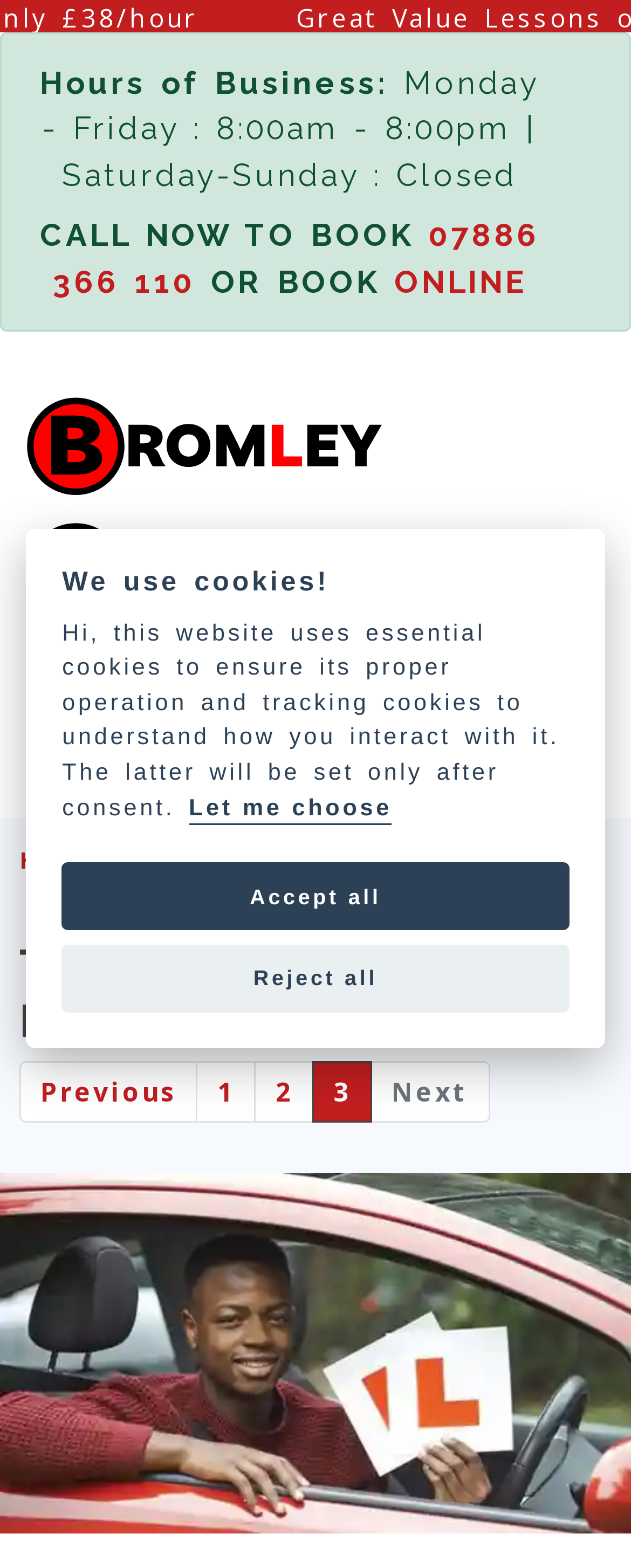Locate the bounding box coordinates of the clickable area to execute the instruction: "Go to home page". Provide the coordinates as four float numbers between 0 and 1, represented as [left, top, right, bottom].

[0.031, 0.539, 0.158, 0.559]